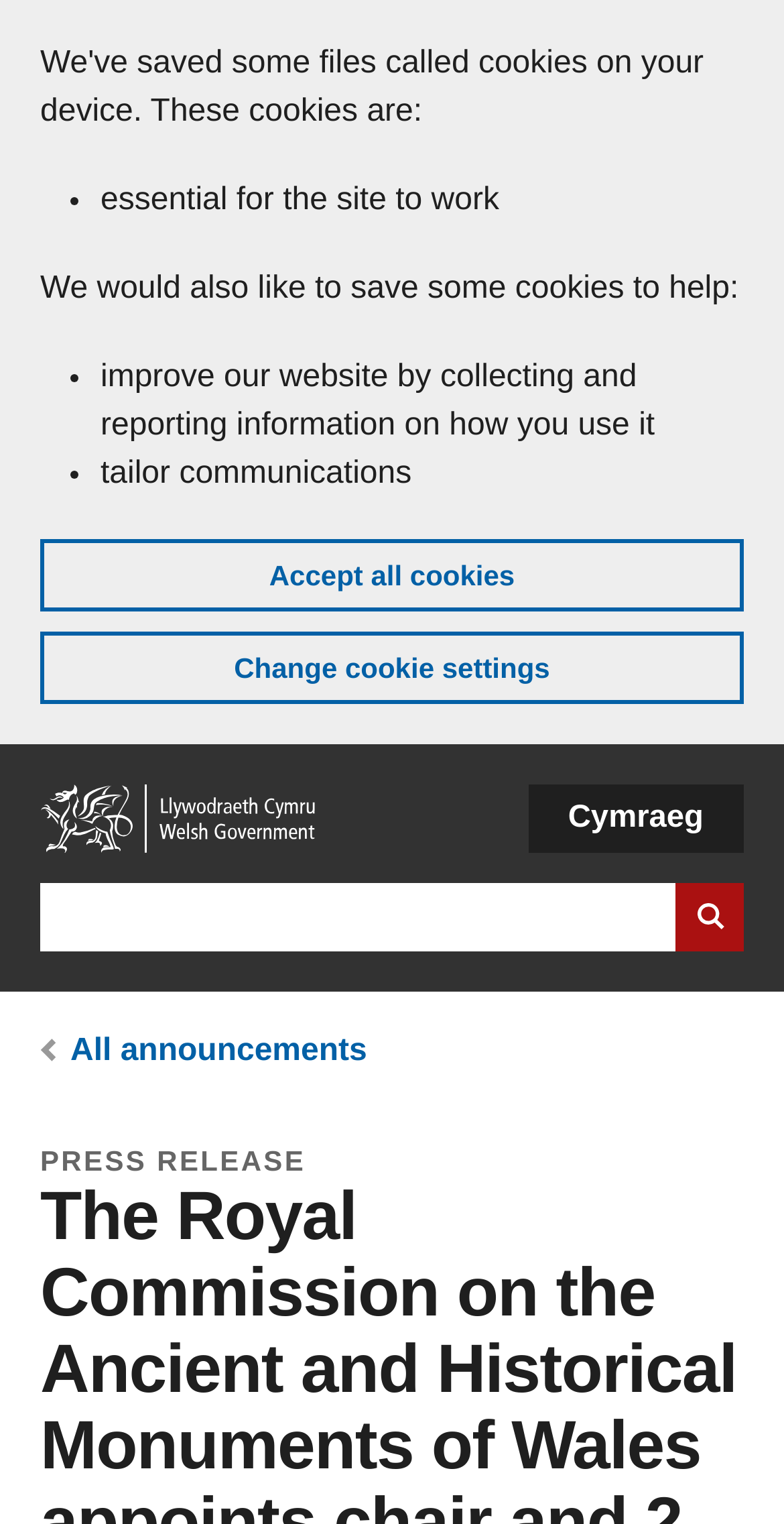Find the bounding box coordinates of the element's region that should be clicked in order to follow the given instruction: "Skip to main content". The coordinates should consist of four float numbers between 0 and 1, i.e., [left, top, right, bottom].

[0.051, 0.013, 0.103, 0.026]